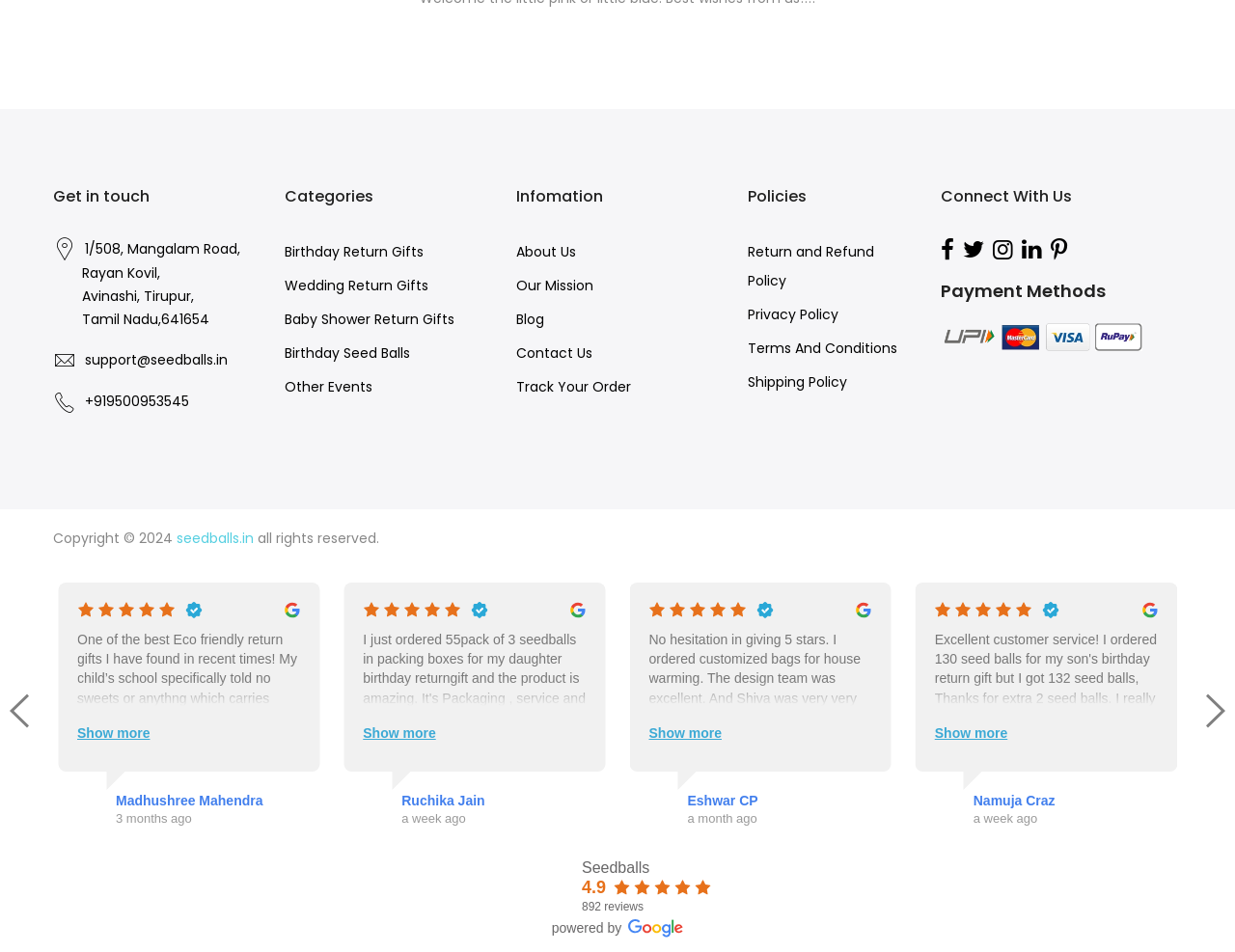By analyzing the image, answer the following question with a detailed response: What social media platforms can you connect with?

I found the social media platforms by looking at the 'Connect With Us' section, where they are listed as links with icons, including Facebook, Twitter, Instagram, and more.